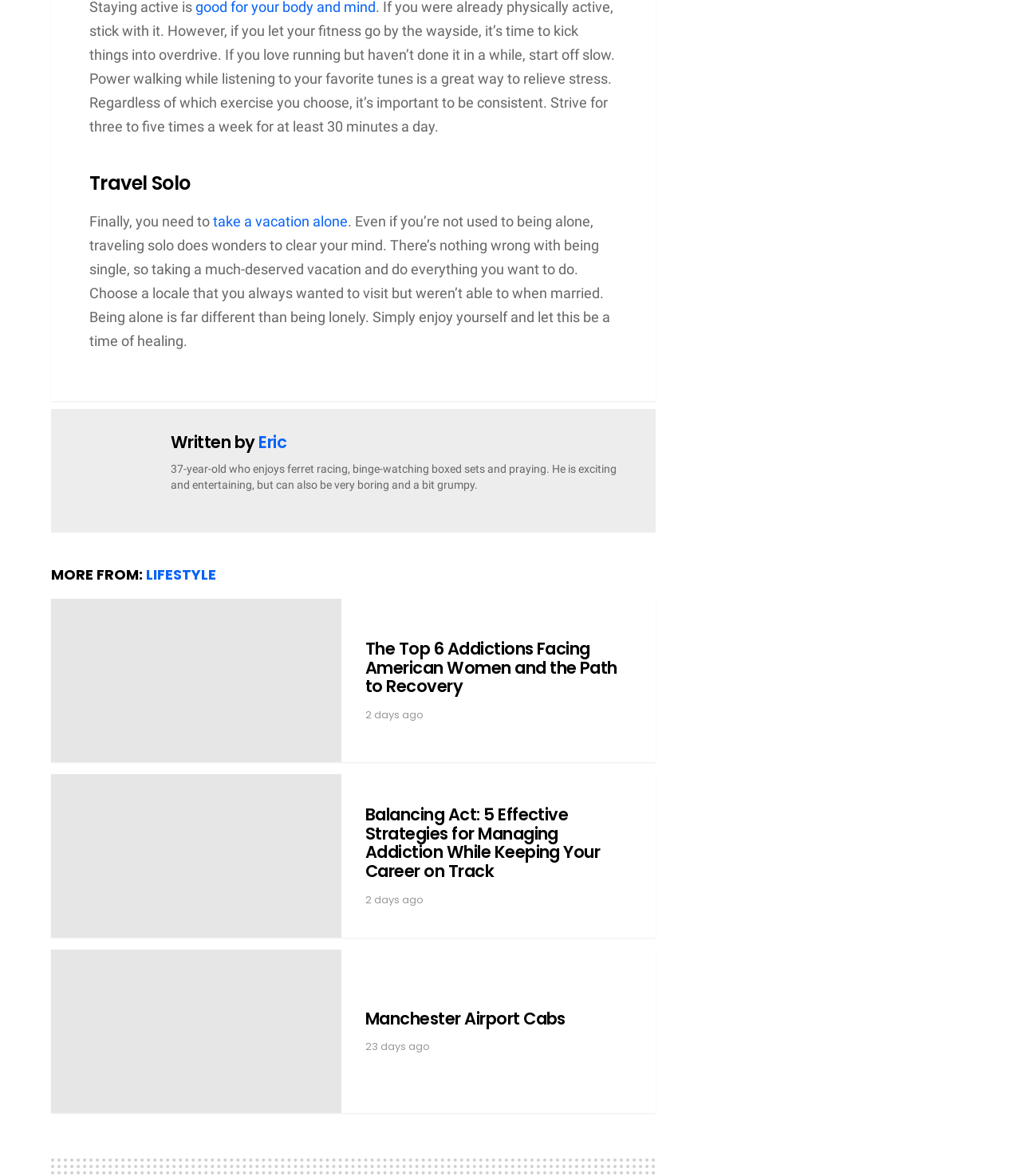What is the image description in the first article?
Examine the image and give a concise answer in one word or a short phrase.

a man laying in the grass with a bottle of beer